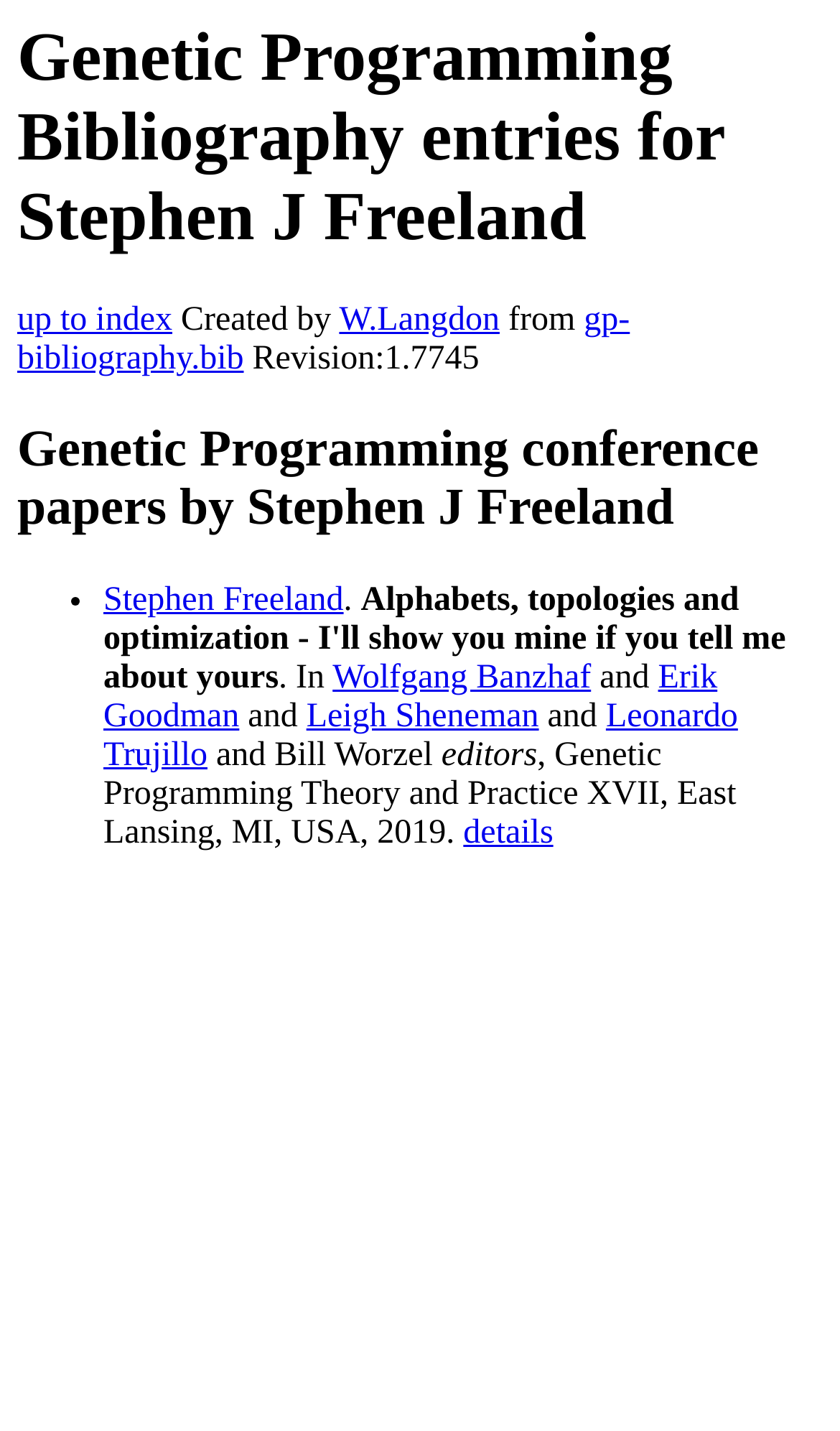How many authors are listed in the first paper?
Ensure your answer is thorough and detailed.

I counted the number of authors listed in the first paper, which are Stephen Freeland, Wolfgang Banzhaf, Erik Goodman, Leigh Sheneman, and Leonardo Trujillo, and Bill Worzel.